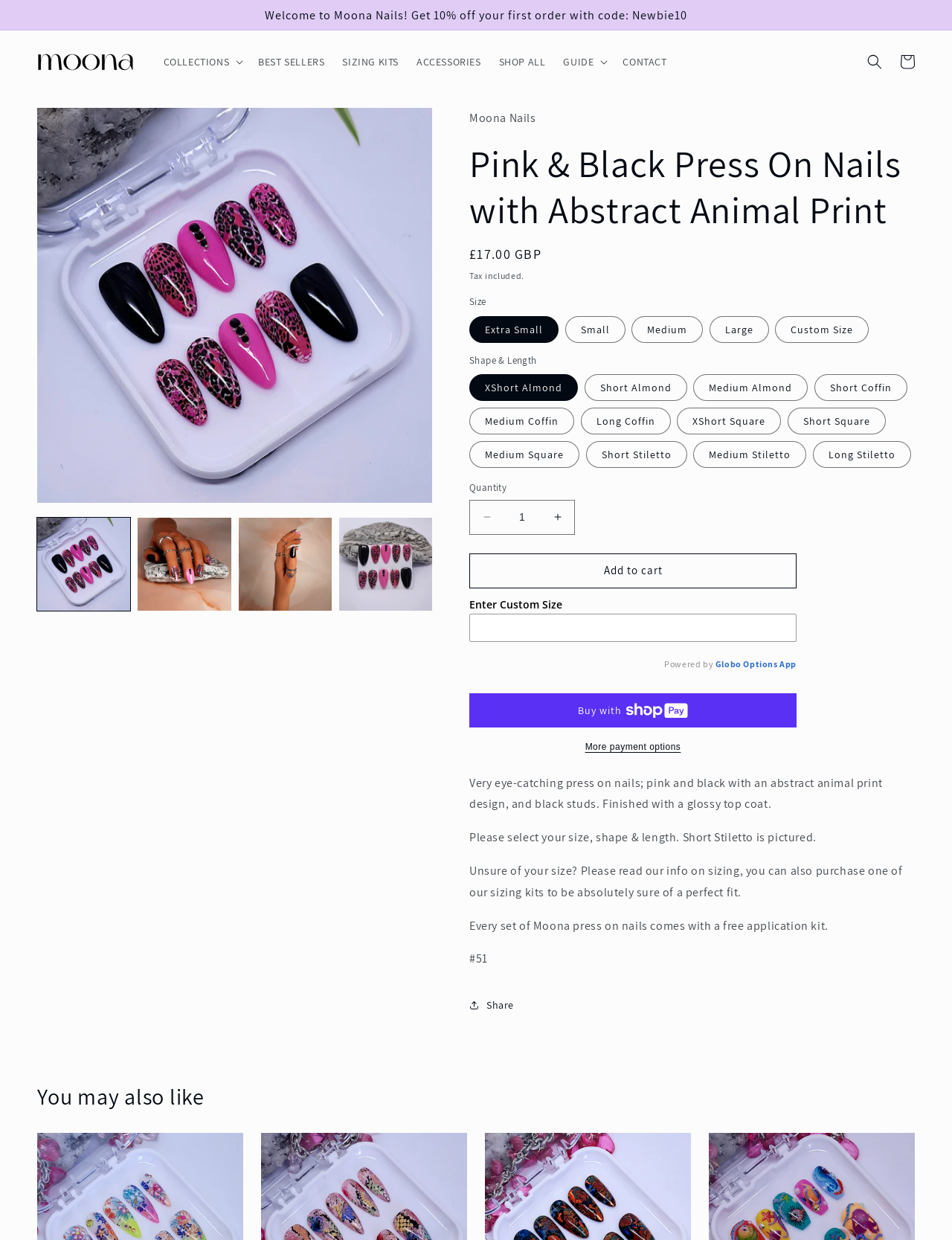What is the shape of the press on nails in the picture?
From the image, respond with a single word or phrase.

Short Stiletto